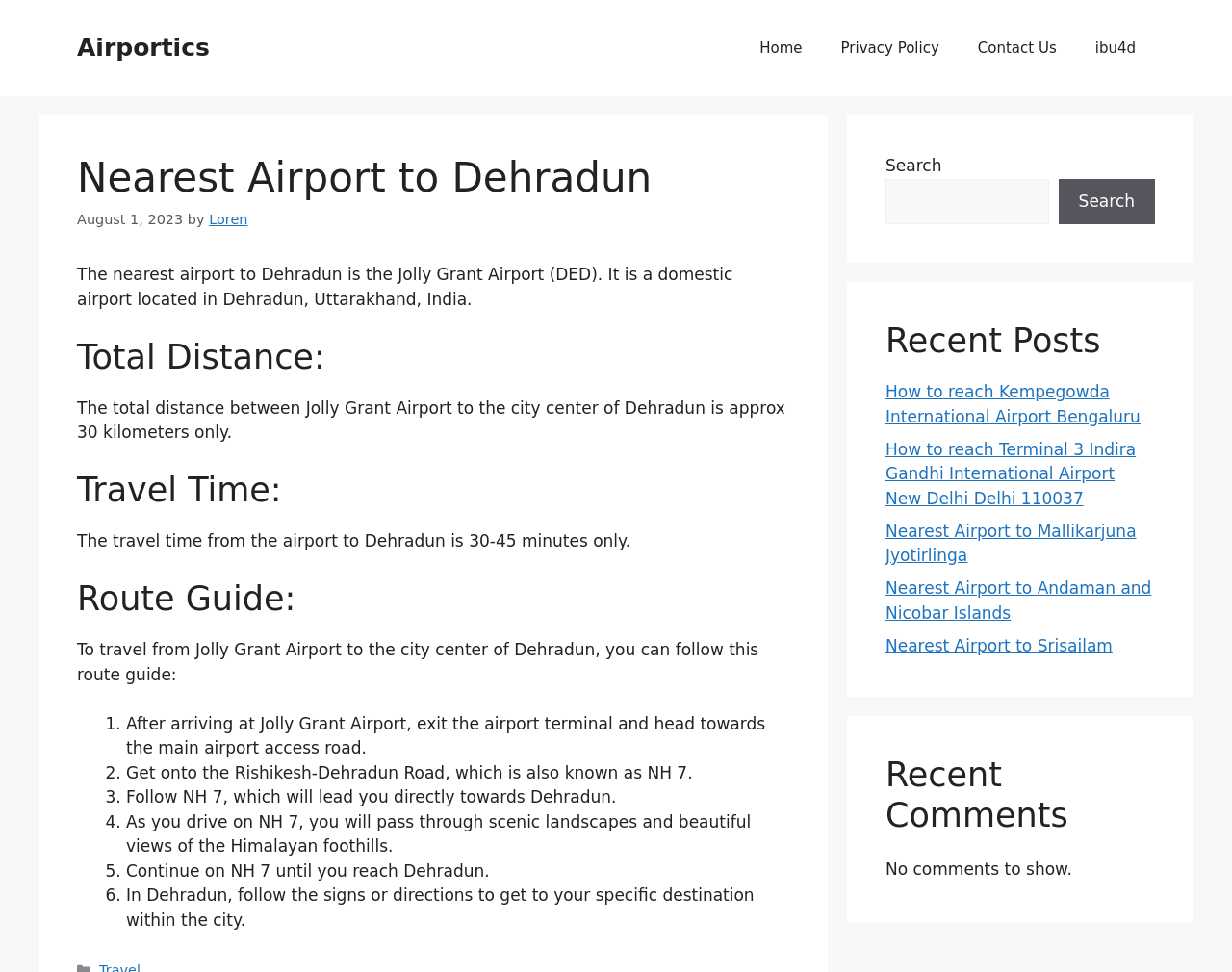Please specify the bounding box coordinates of the element that should be clicked to execute the given instruction: 'Click on the 'Wikipedia' link'. Ensure the coordinates are four float numbers between 0 and 1, expressed as [left, top, right, bottom].

None